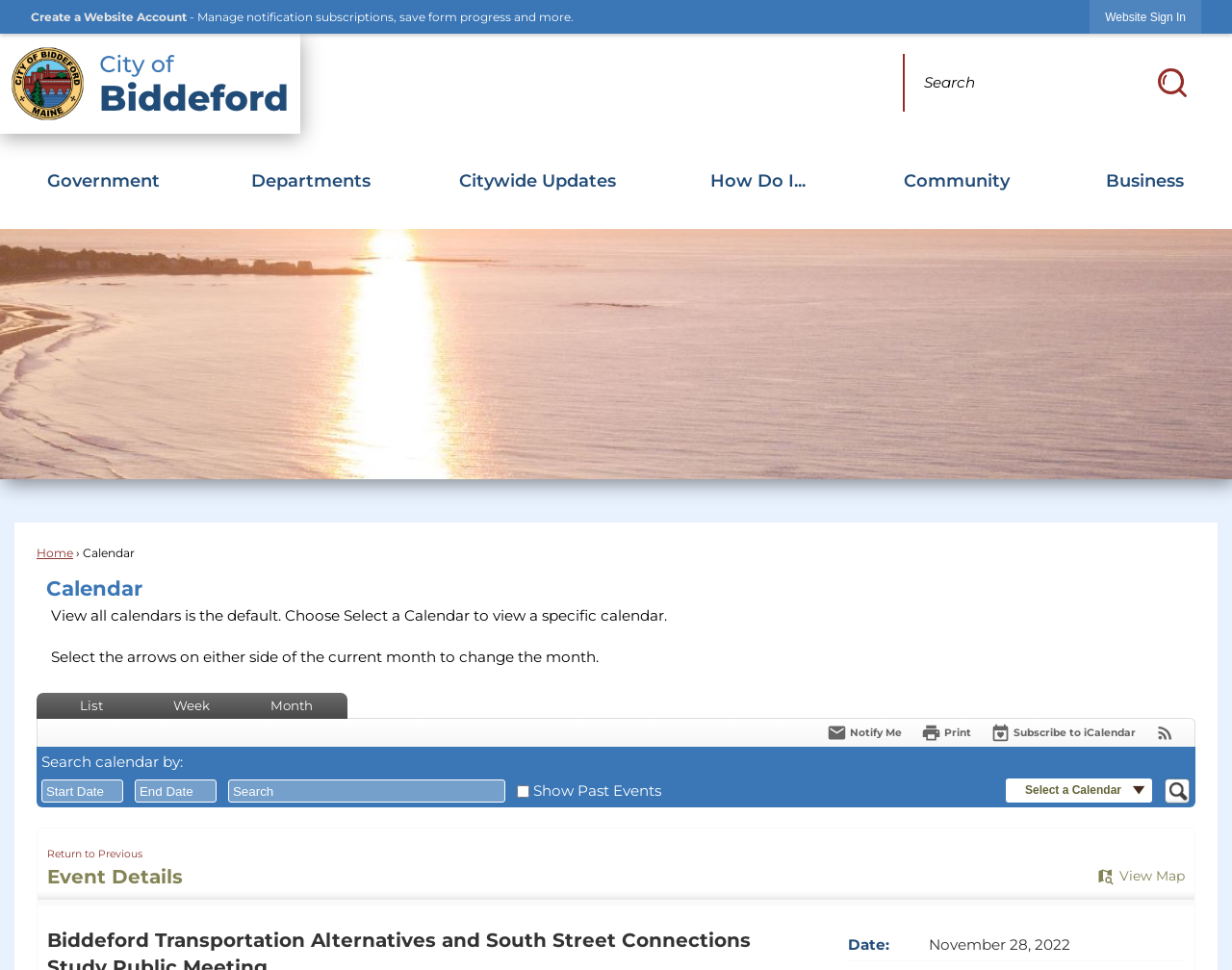Kindly provide the bounding box coordinates of the section you need to click on to fulfill the given instruction: "View all calendars".

[0.037, 0.592, 0.97, 0.621]